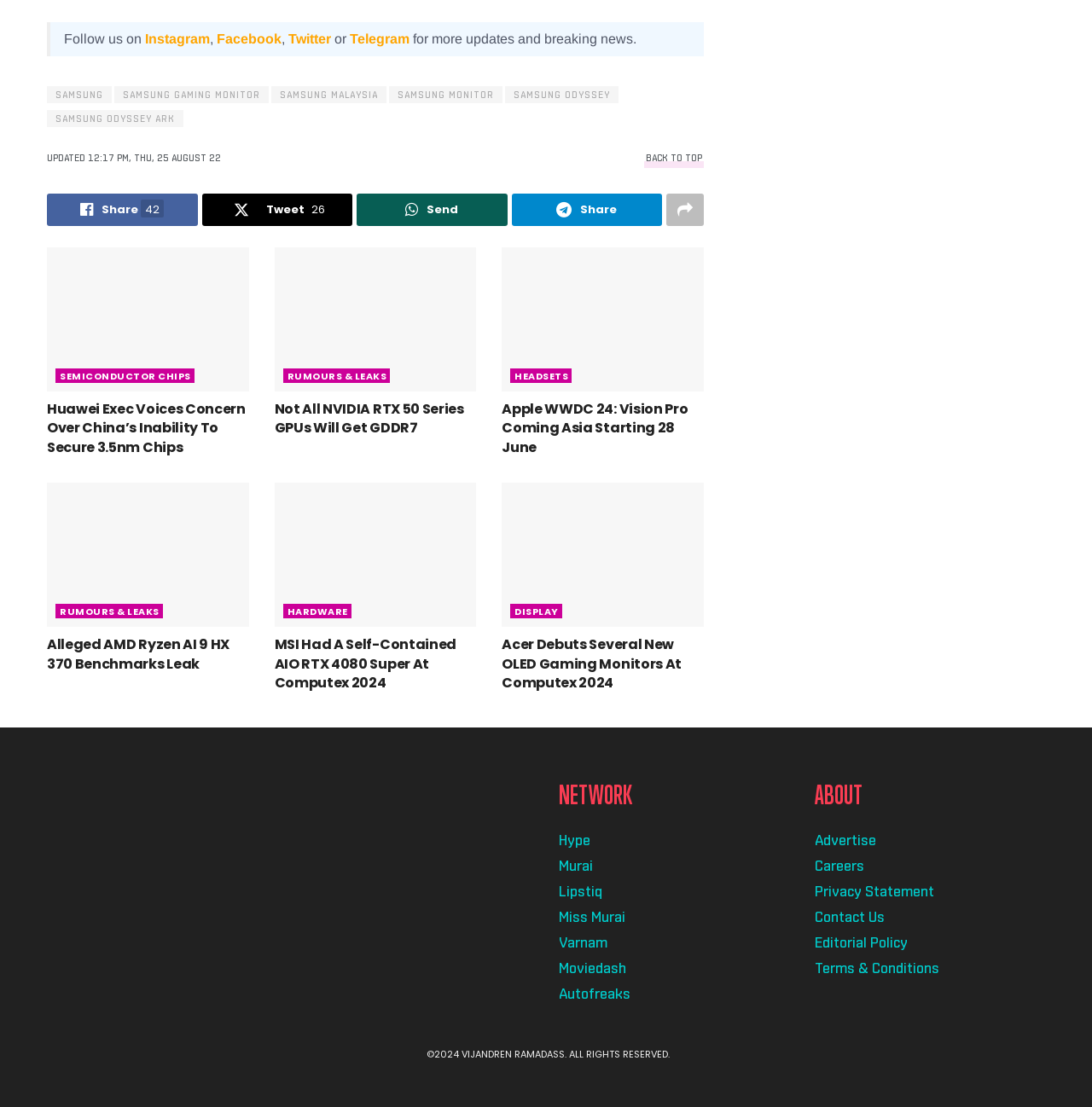What is the name of the event where MSI showcased a self-contained AIO RTX 4080 Super?
Please interpret the details in the image and answer the question thoroughly.

I found the article section with the heading 'MSI Had A Self-Contained AIO RTX 4080 Super At Computex 2024' and extracted the event name 'Computex 2024' from it.